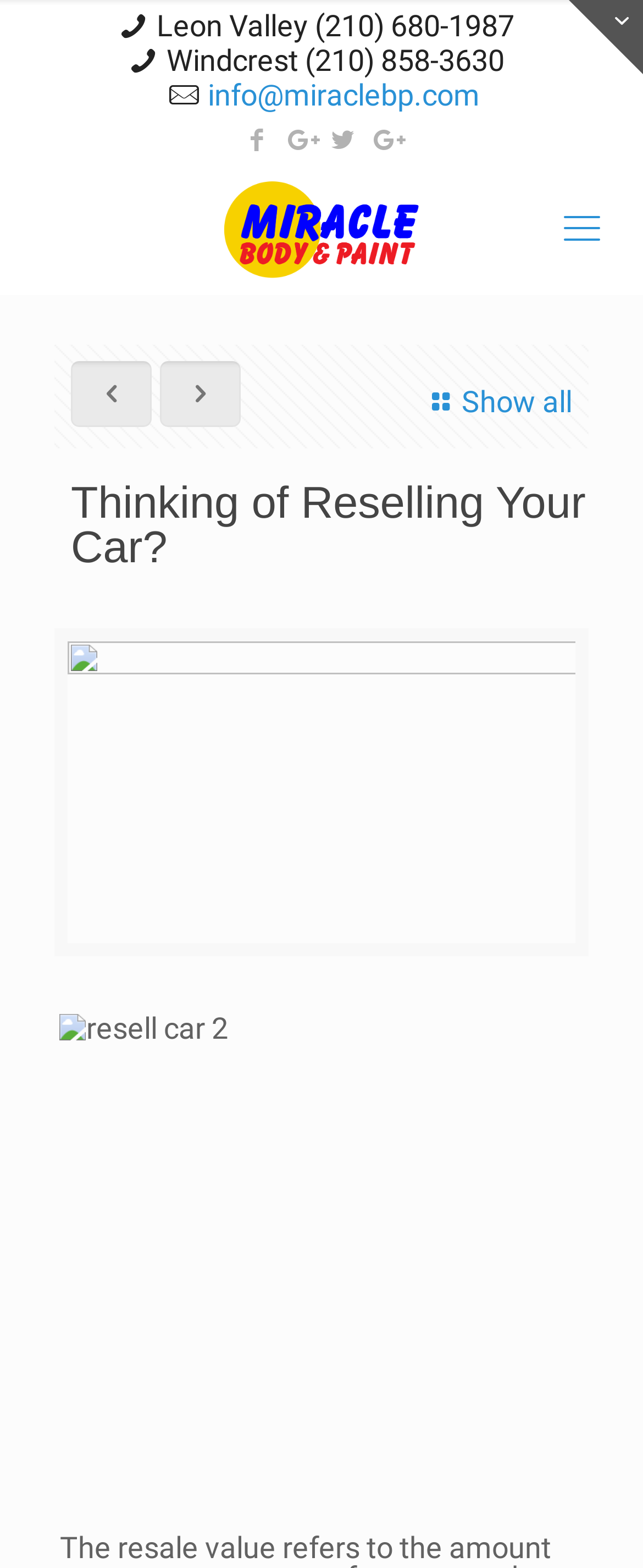Please respond to the question using a single word or phrase:
What is the topic of the main image?

reselling a car